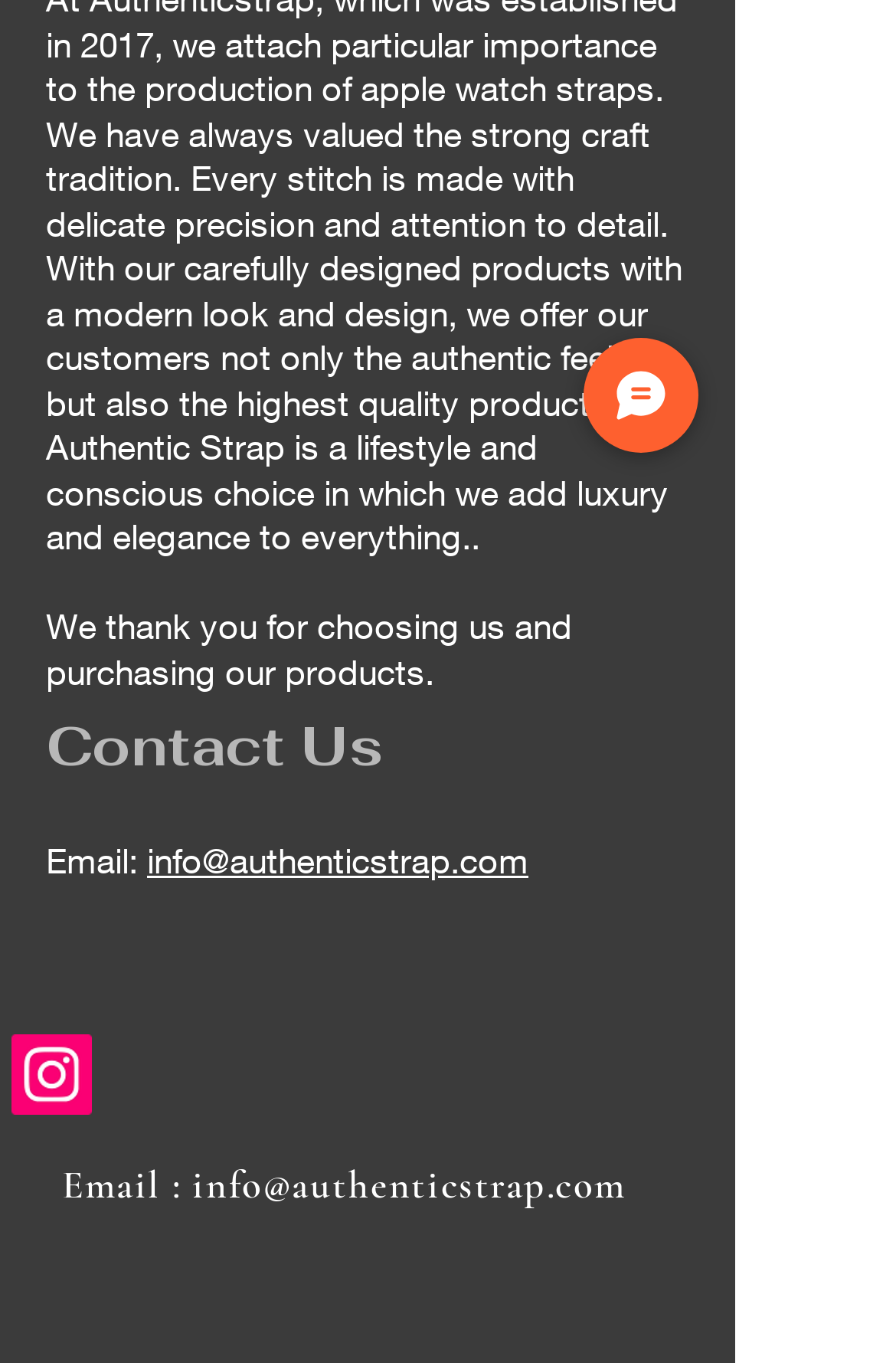Give the bounding box coordinates for this UI element: "aria-label="Instagram"". The coordinates should be four float numbers between 0 and 1, arranged as [left, top, right, bottom].

[0.013, 0.76, 0.103, 0.819]